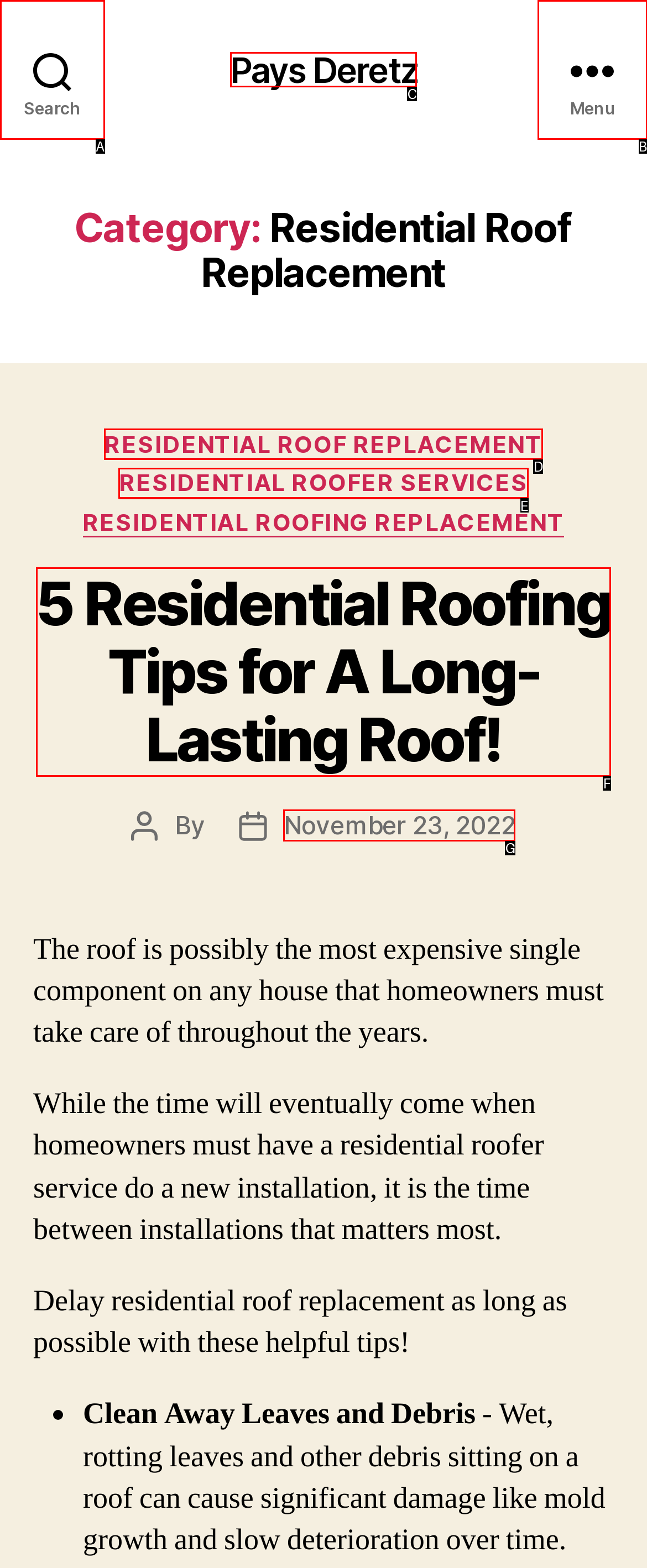From the given options, choose the HTML element that aligns with the description: Pays Deretz. Respond with the letter of the selected element.

C